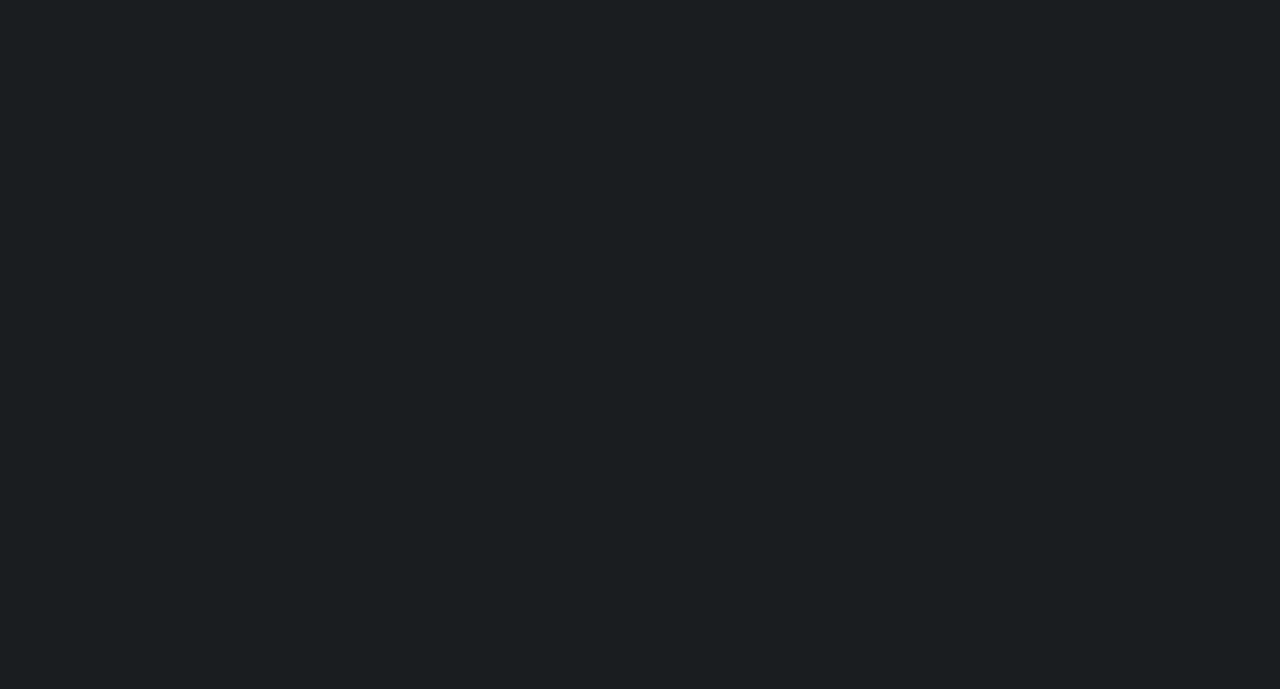Find the bounding box coordinates for the HTML element described in this sentence: "Follow us on Twitter!!@b_the_beginning". Provide the coordinates as four float numbers between 0 and 1, in the format [left, top, right, bottom].

[0.0, 0.676, 1.0, 0.811]